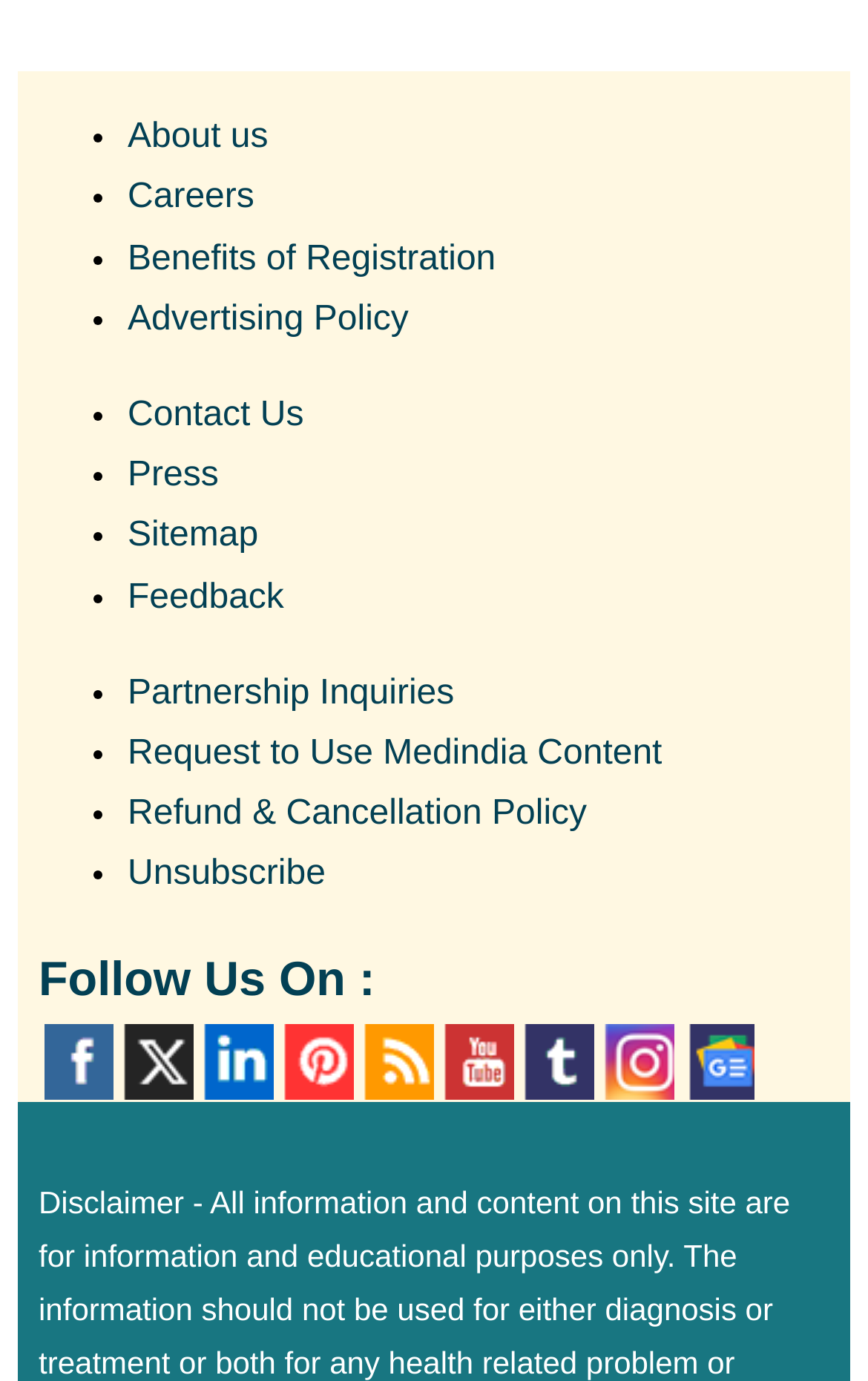Provide the bounding box coordinates for the area that should be clicked to complete the instruction: "Follow on Facebook".

[0.05, 0.74, 0.132, 0.798]